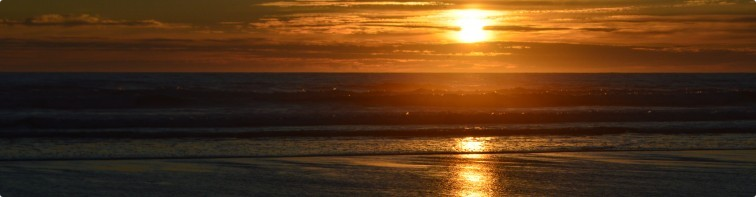Provide a brief response to the question below using a single word or phrase: 
What is scattered across the sky?

Wispy clouds